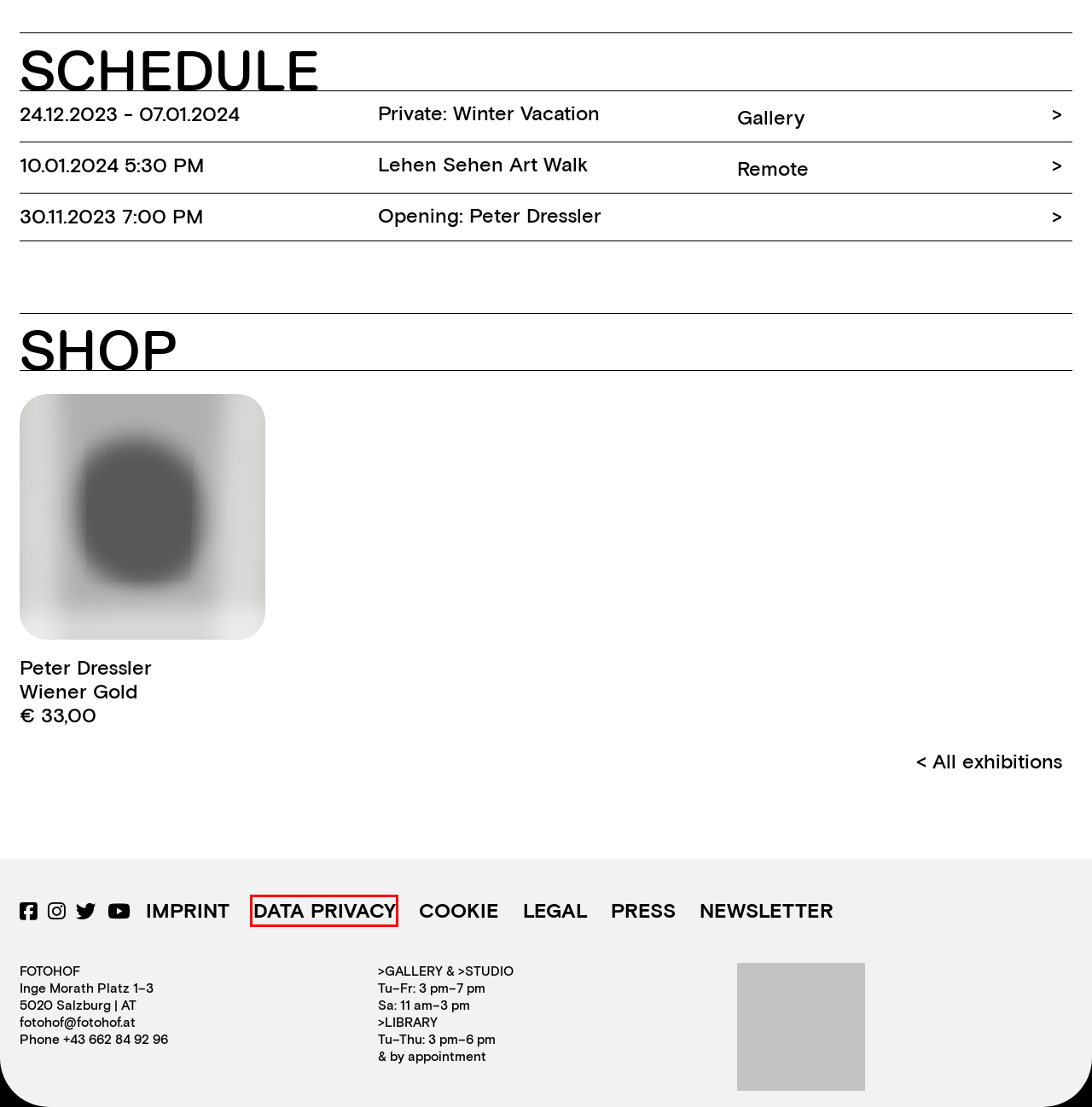Examine the webpage screenshot and identify the UI element enclosed in the red bounding box. Pick the webpage description that most accurately matches the new webpage after clicking the selected element. Here are the candidates:
A. Opening: Peter Dressler - FOTOHOF
B. Privacy policy - FOTOHOF
C. Imprint - FOTOHOF
D. Lehen Sehen Art Walk - FOTOHOF
E. Cookie Policy - FOTOHOF
F. Press - FOTOHOF
G. Legal - FOTOHOF
H. Wiener Gold - FOTOHOF

B